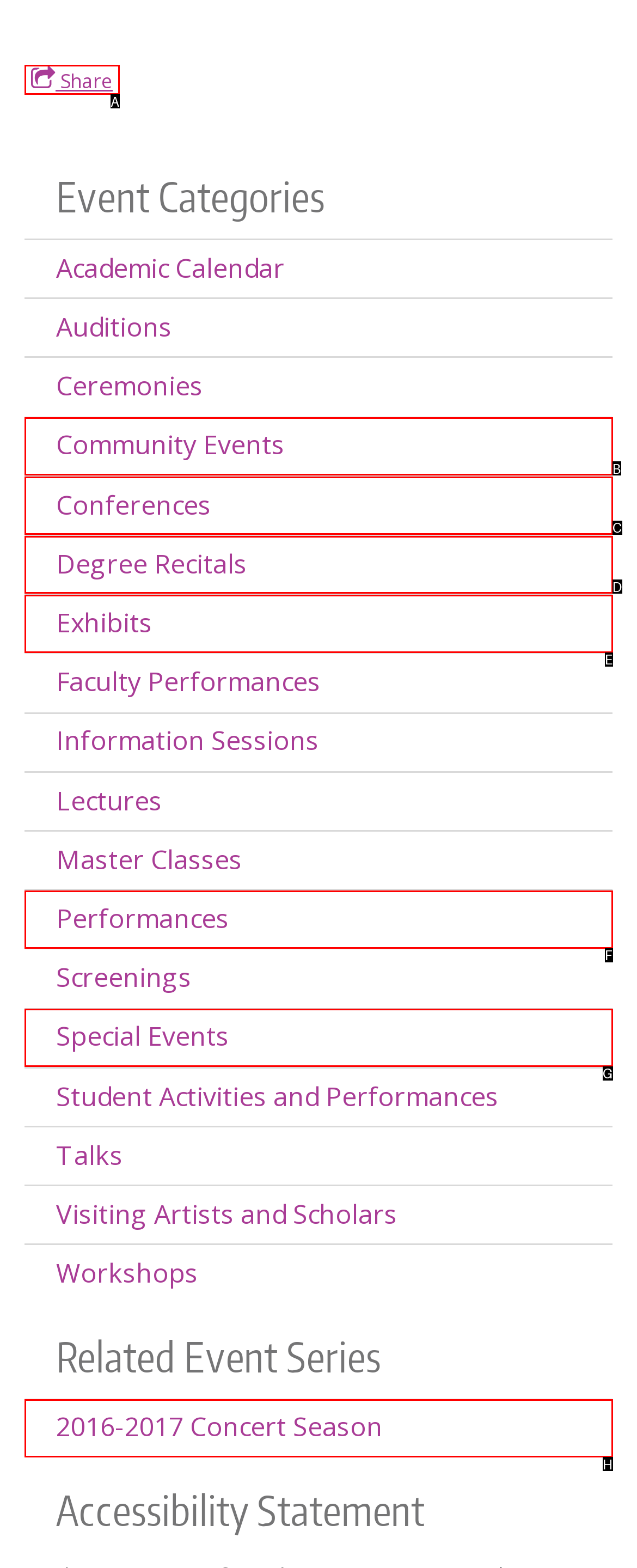Tell me which one HTML element best matches the description: Community Events
Answer with the option's letter from the given choices directly.

B